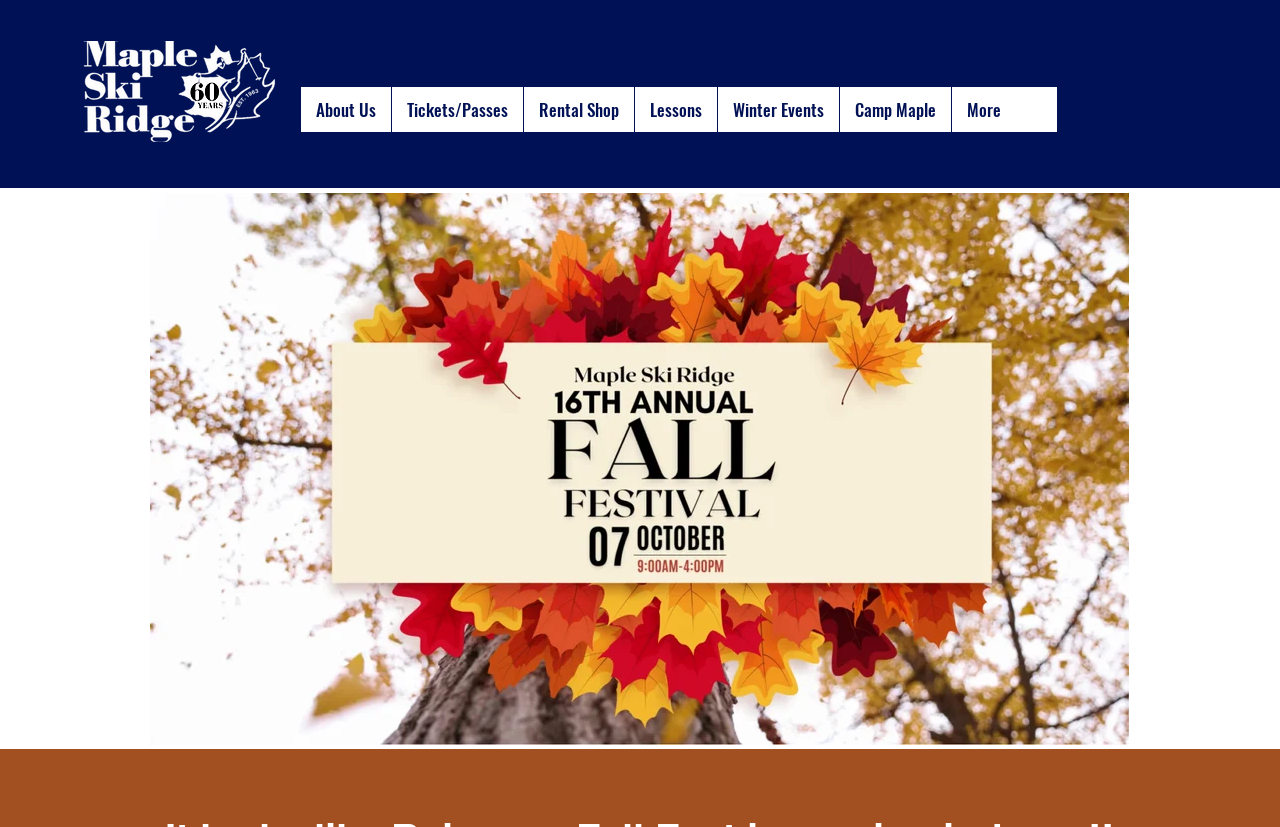Please analyze the image and give a detailed answer to the question:
Is the website related to skiing?

The website is related to skiing because it has a logo of Maple Ski Ridge, and it has navigation links related to skiing such as 'Tickets/Passes', 'Rental Shop', and 'Lessons'.